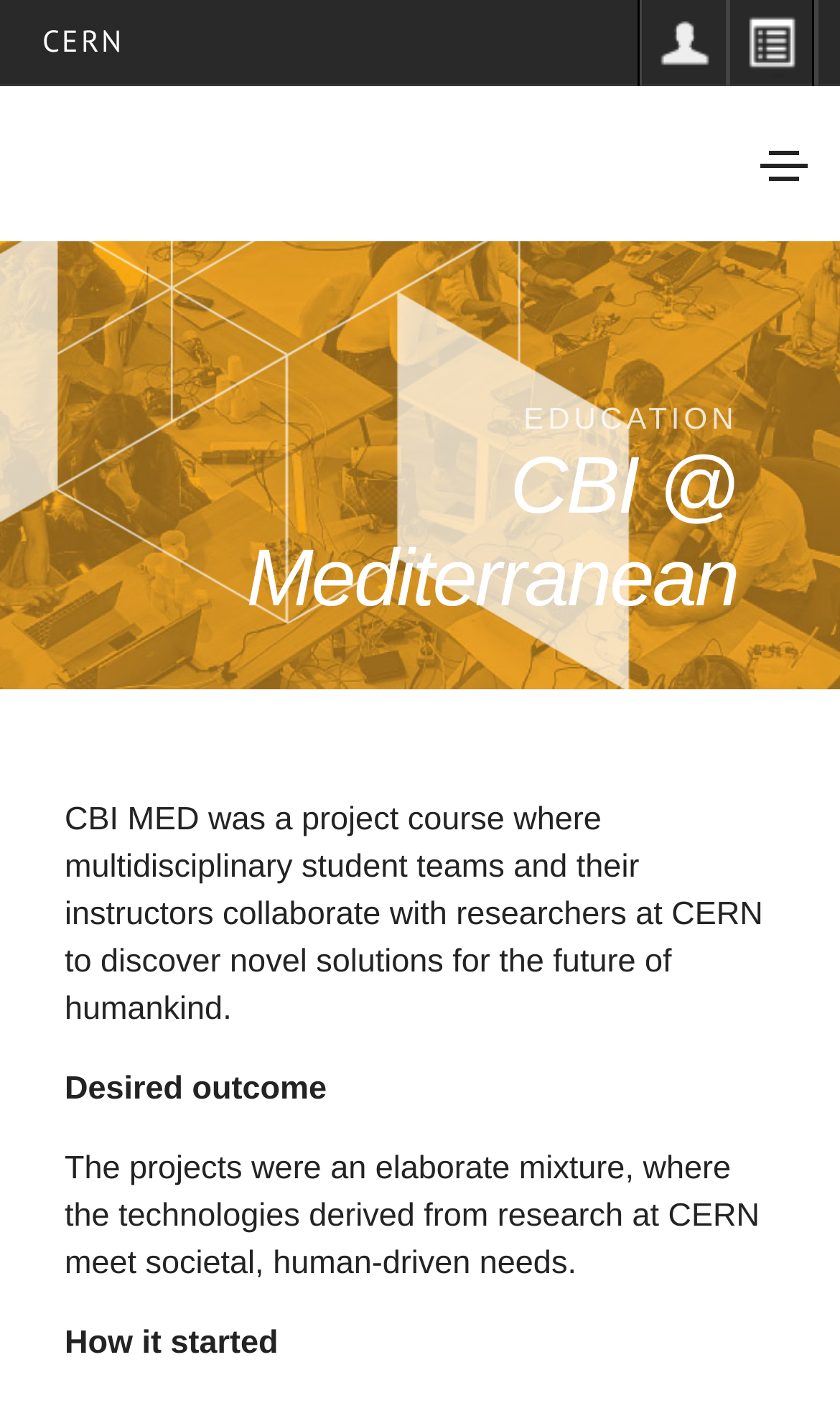Give a one-word or one-phrase response to the question:
How many navigation links are in the top toolbar?

3